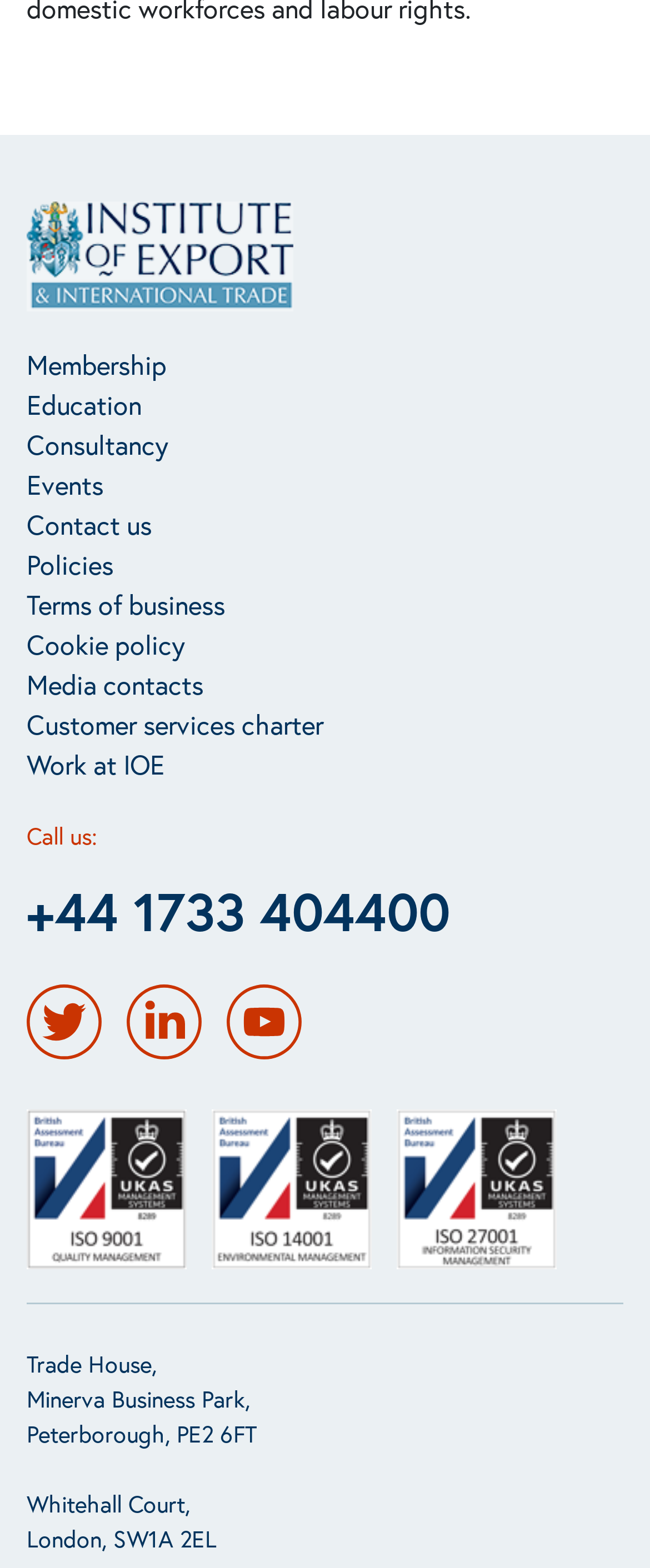What are the social media platforms linked on the webpage?
Please give a detailed and elaborate explanation in response to the question.

The social media platforms linked on the webpage can be identified by the images of their logos, which are located at the bottom left corner of the webpage. The links are labeled as 'Twitter', 'LinkedIn', and 'YouTube'.